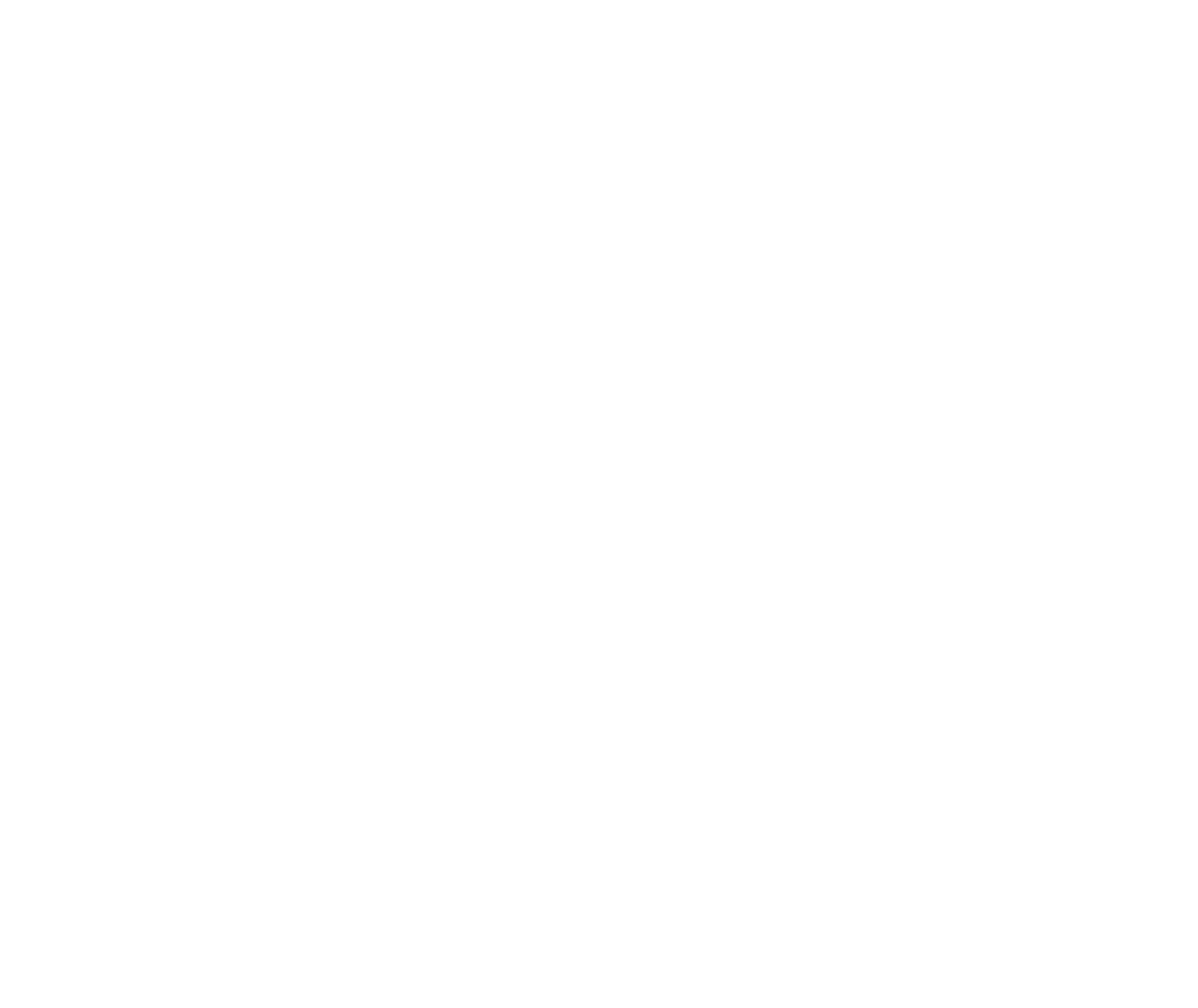Provide the bounding box coordinates of the HTML element described as: "Maryland Car Accident Laws". The bounding box coordinates should be four float numbers between 0 and 1, i.e., [left, top, right, bottom].

[0.068, 0.812, 0.188, 0.825]